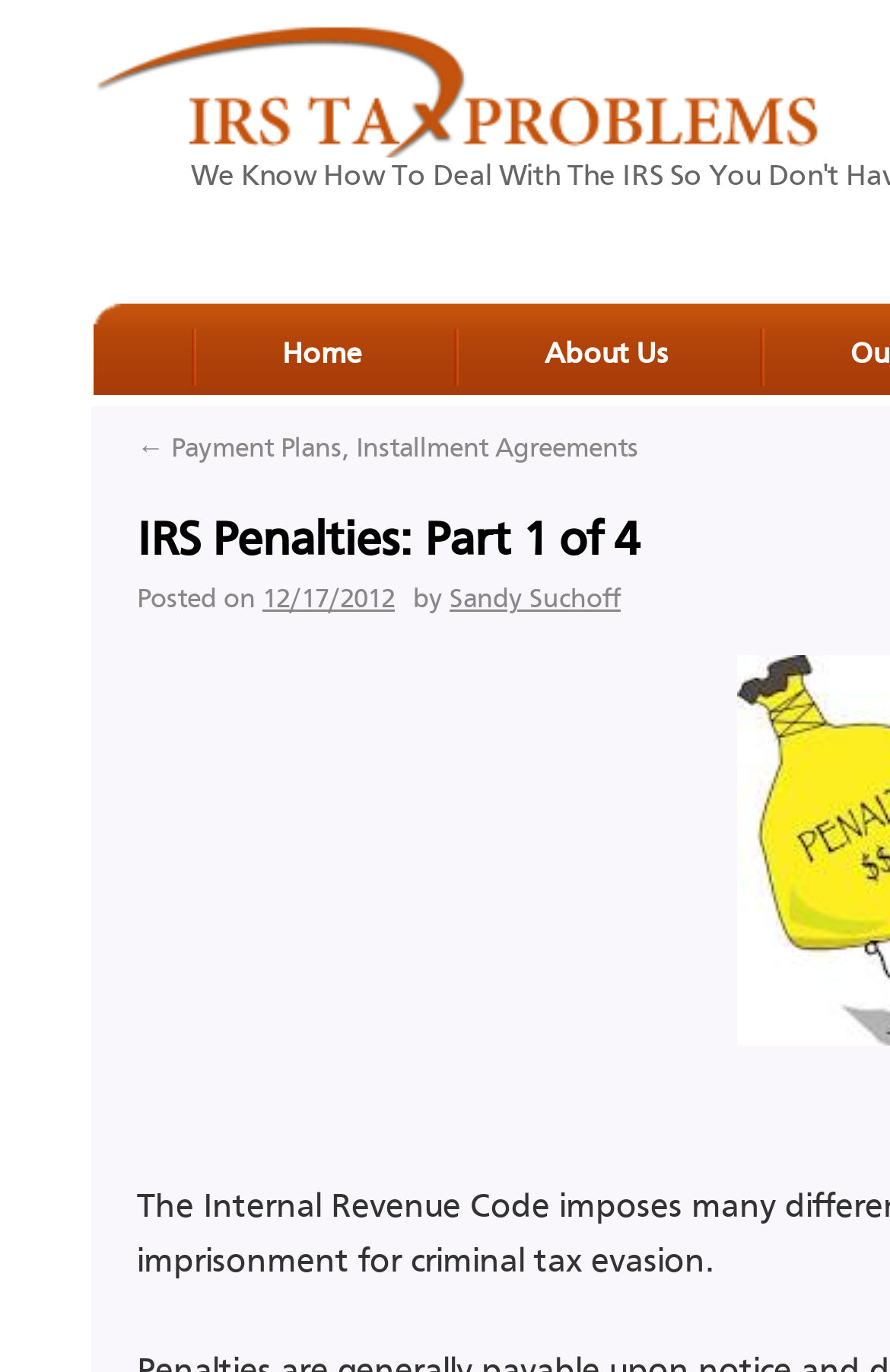Answer the question below with a single word or a brief phrase: 
What is the logo on the top right?

IRS Tax Problems Logo